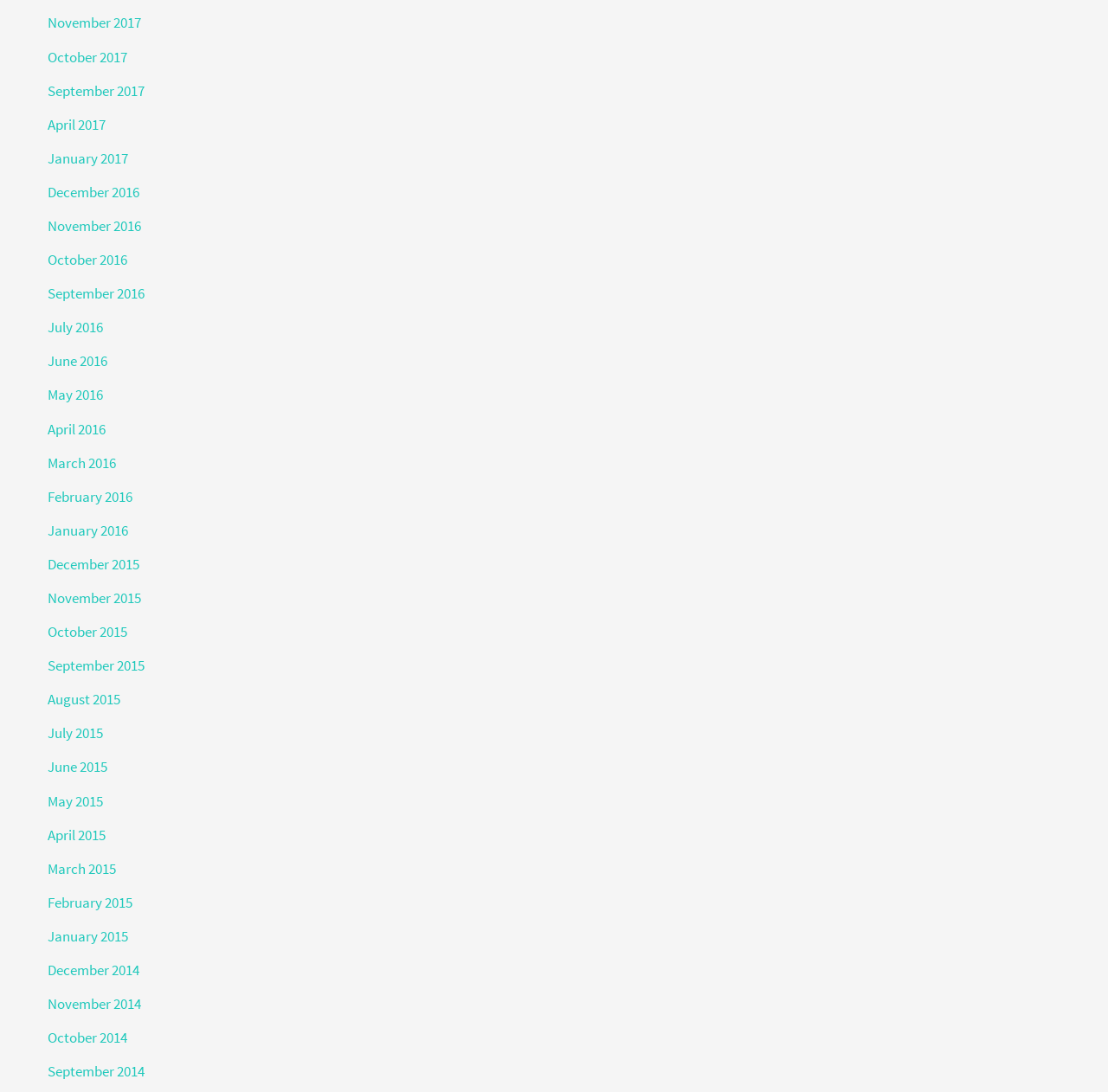Please determine the bounding box coordinates for the UI element described as: "October 2016".

[0.043, 0.229, 0.115, 0.247]